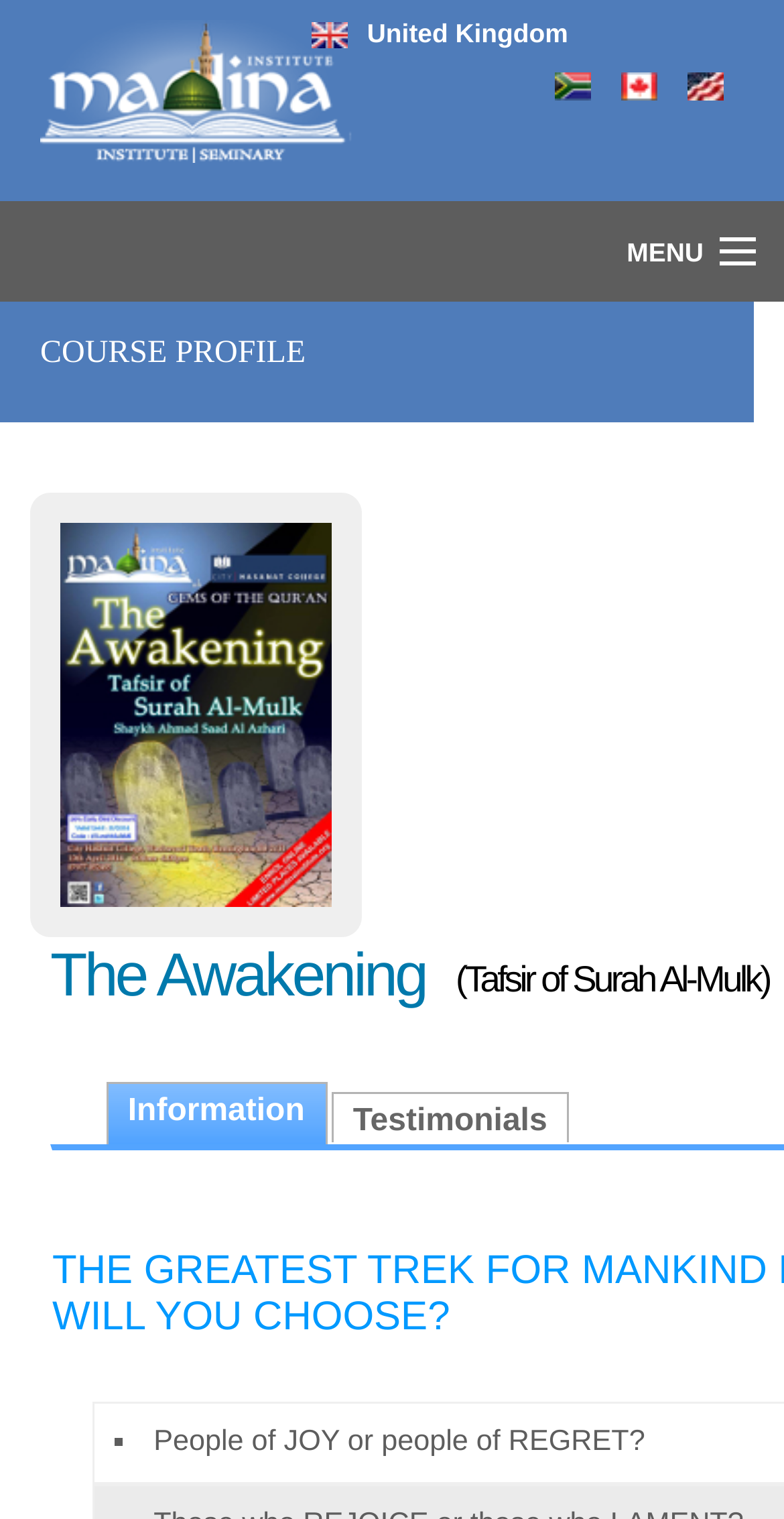Respond to the question below with a single word or phrase:
What is the country represented by the first flag?

United Kingdom